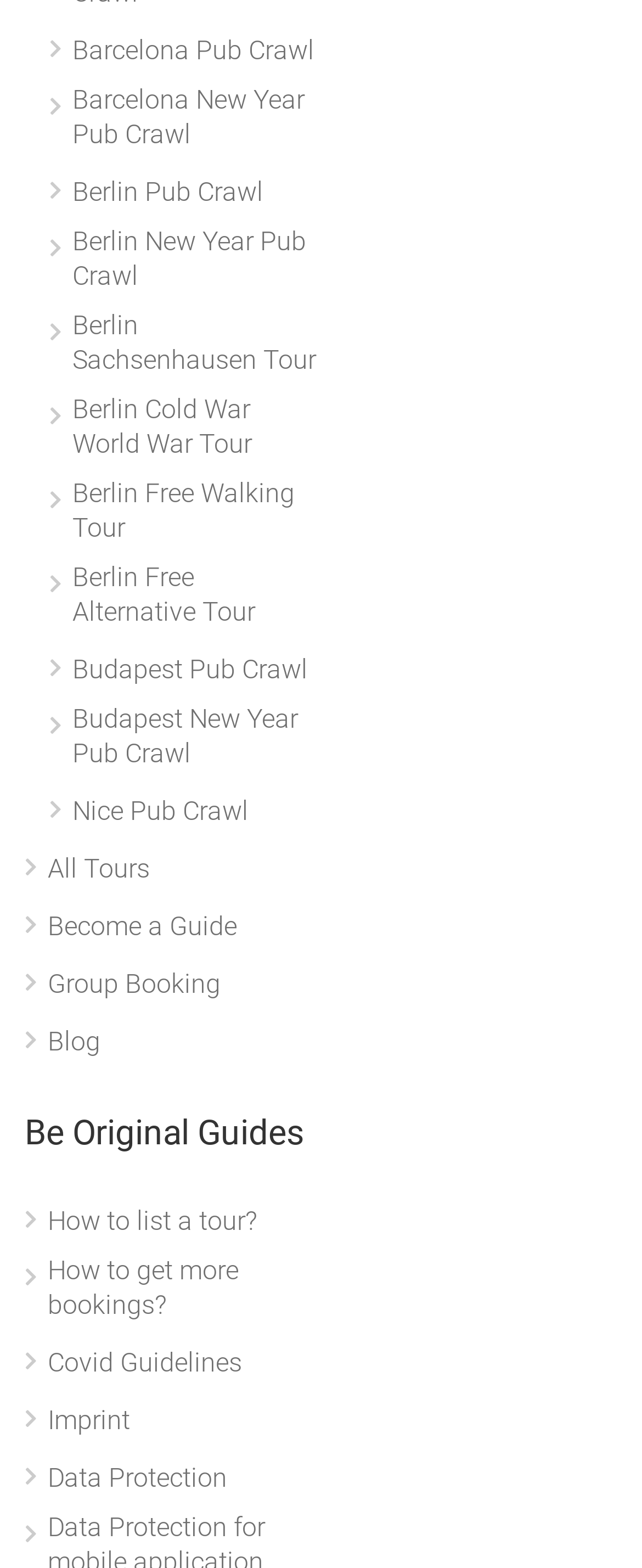Please identify the bounding box coordinates of the element's region that should be clicked to execute the following instruction: "go to harvard university page". The bounding box coordinates must be four float numbers between 0 and 1, i.e., [left, top, right, bottom].

None